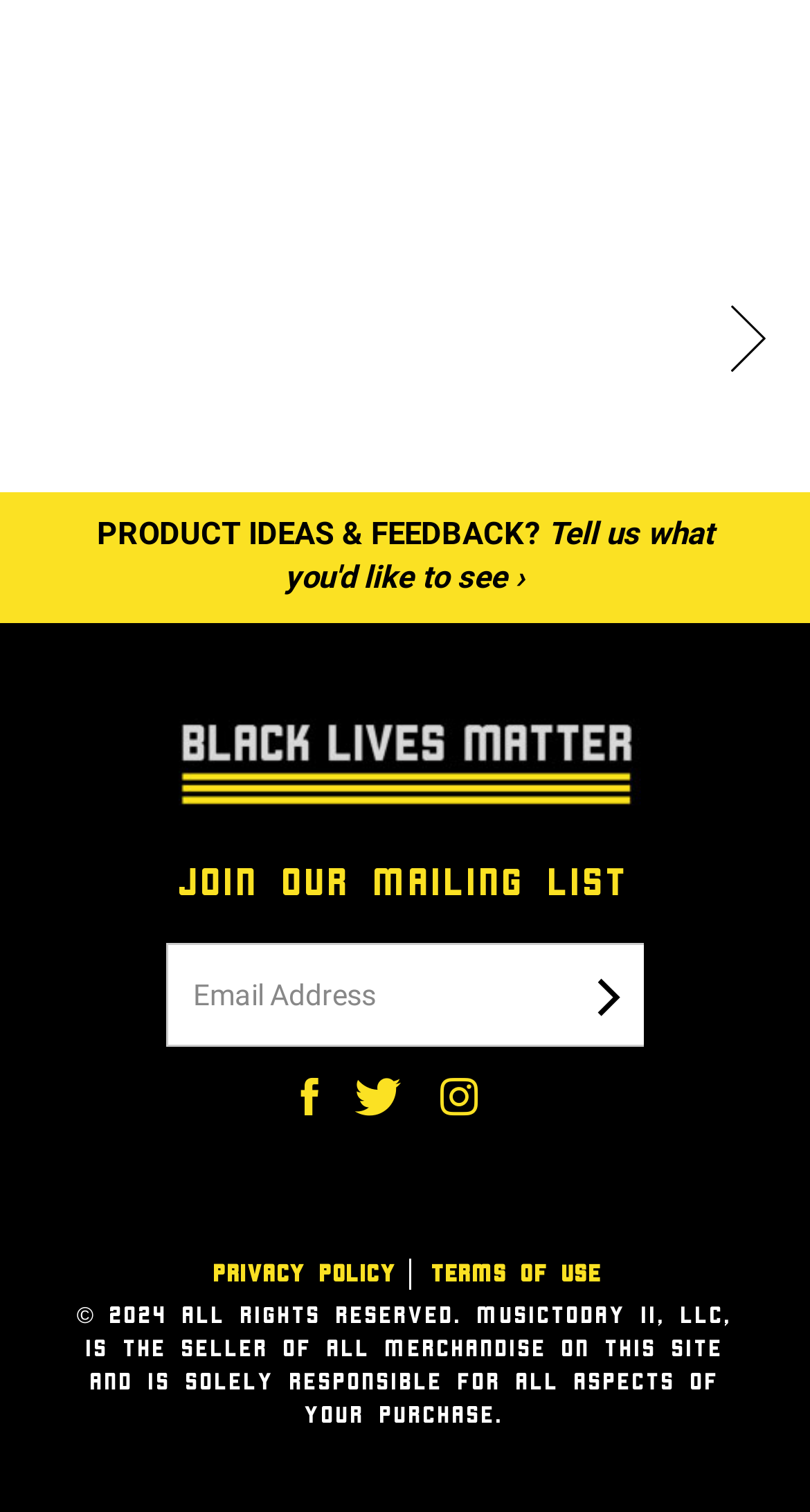Show the bounding box coordinates for the HTML element as described: "aria-label="Next"".

[0.887, 0.2, 0.962, 0.252]